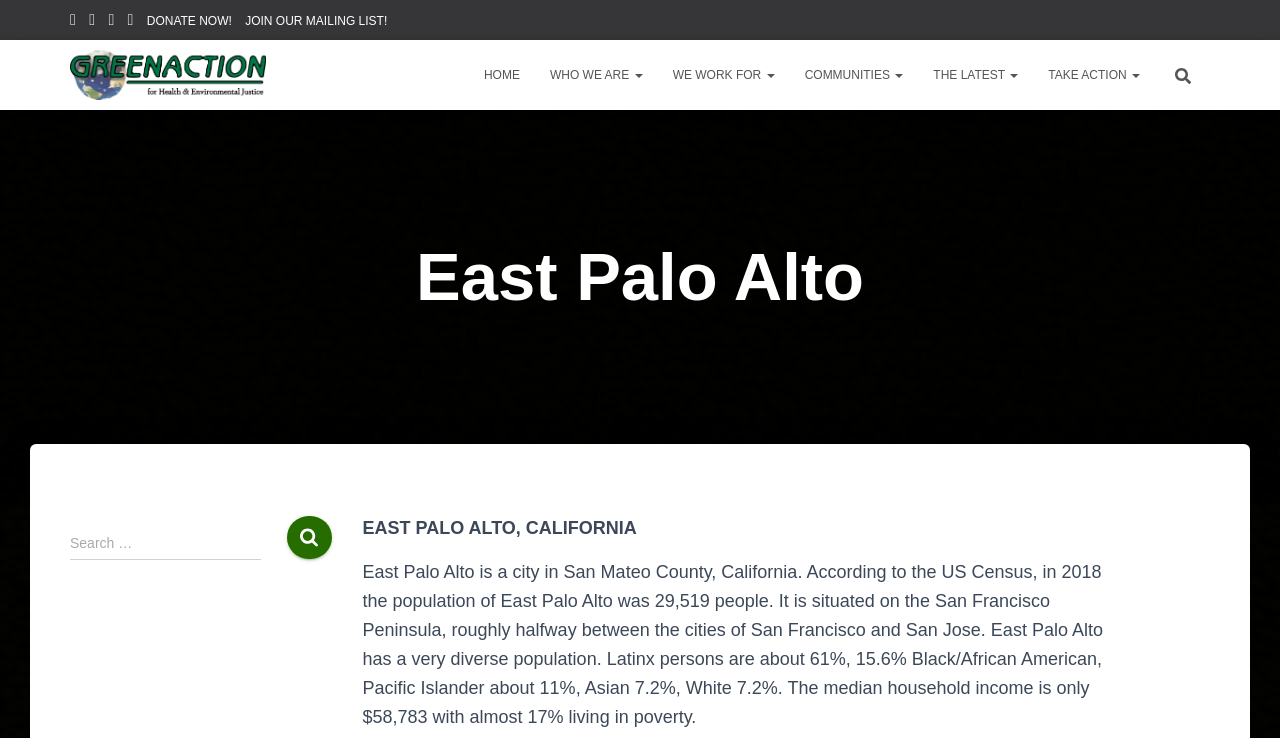What is the median household income in East Palo Alto?
Please provide an in-depth and detailed response to the question.

I found the answer by reading the paragraph that describes the demographics of East Palo Alto, which mentions the median household income.